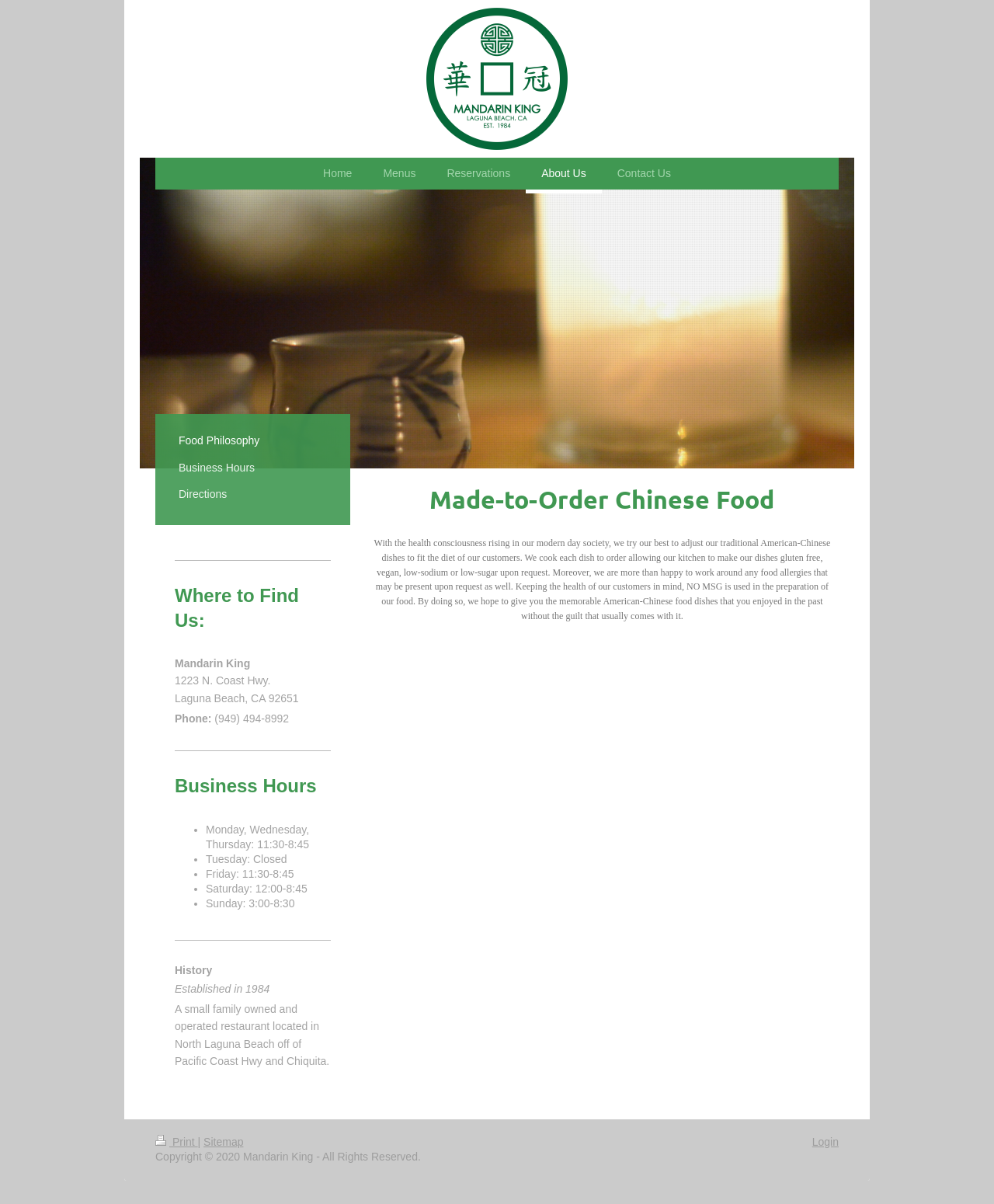Pinpoint the bounding box coordinates of the clickable element needed to complete the instruction: "Learn about Food Philosophy". The coordinates should be provided as four float numbers between 0 and 1: [left, top, right, bottom].

[0.172, 0.357, 0.272, 0.379]